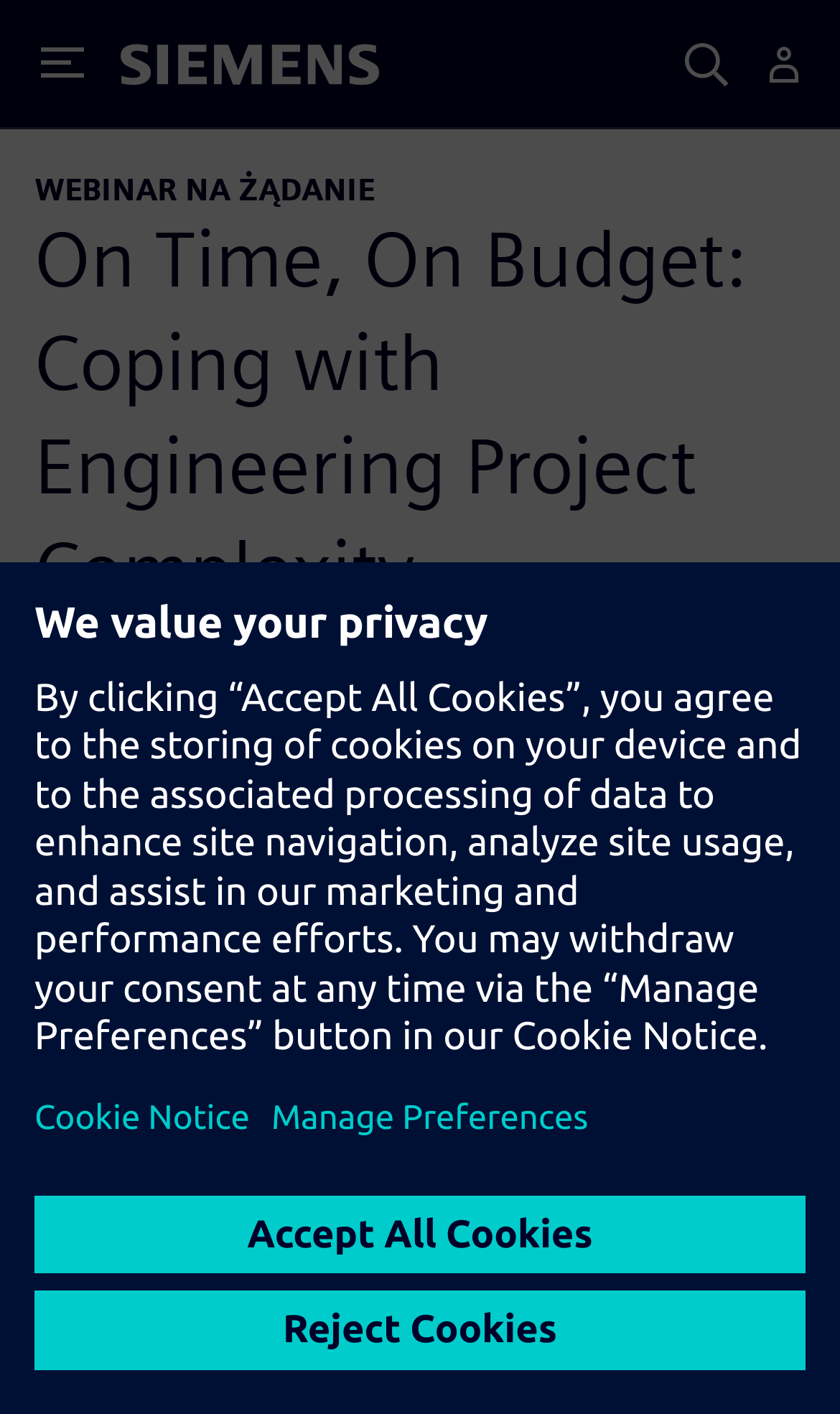Locate the bounding box coordinates of the clickable region to complete the following instruction: "Toggle the menu."

[0.041, 0.011, 0.154, 0.078]